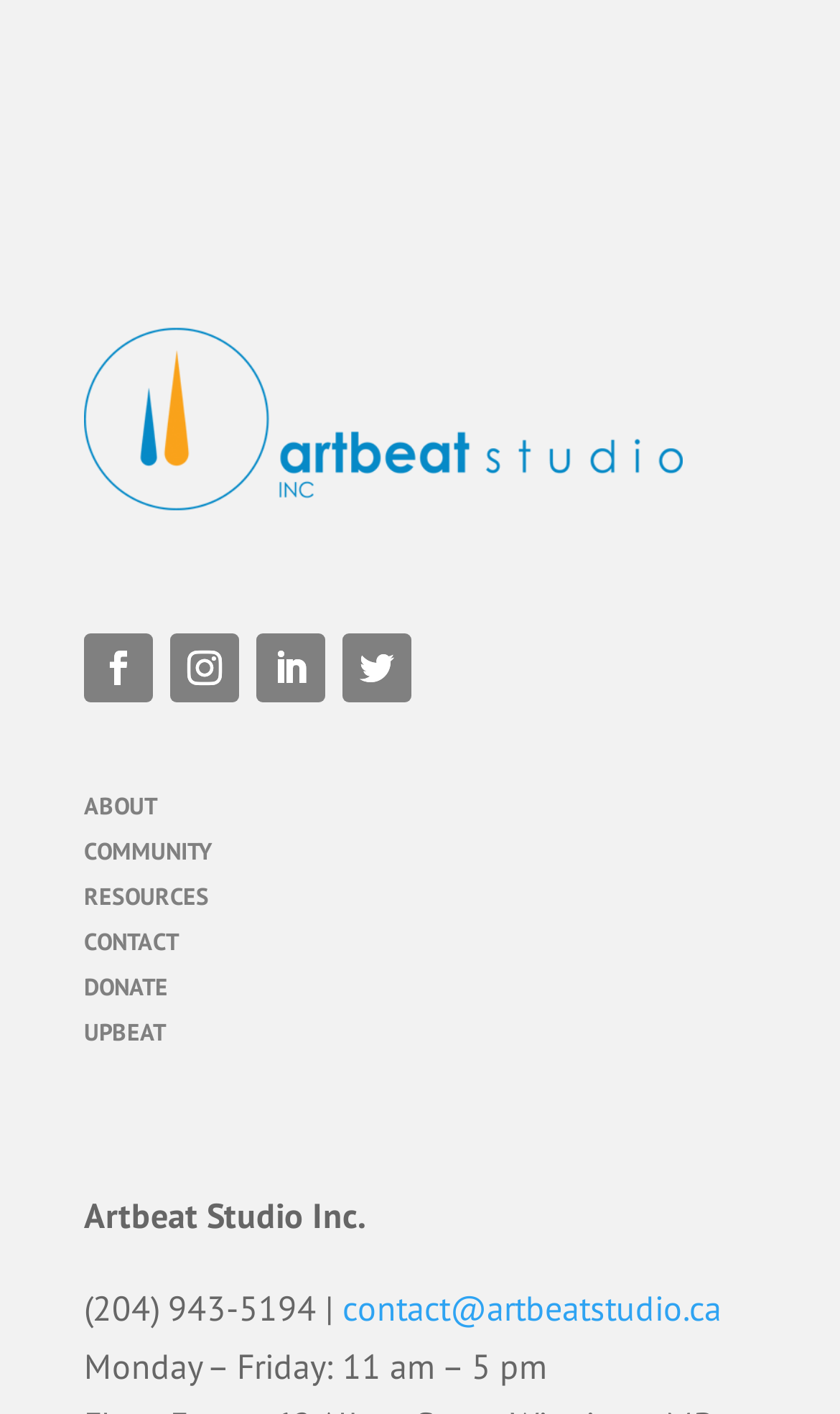How many links are in the top navigation menu?
From the image, provide a succinct answer in one word or a short phrase.

7